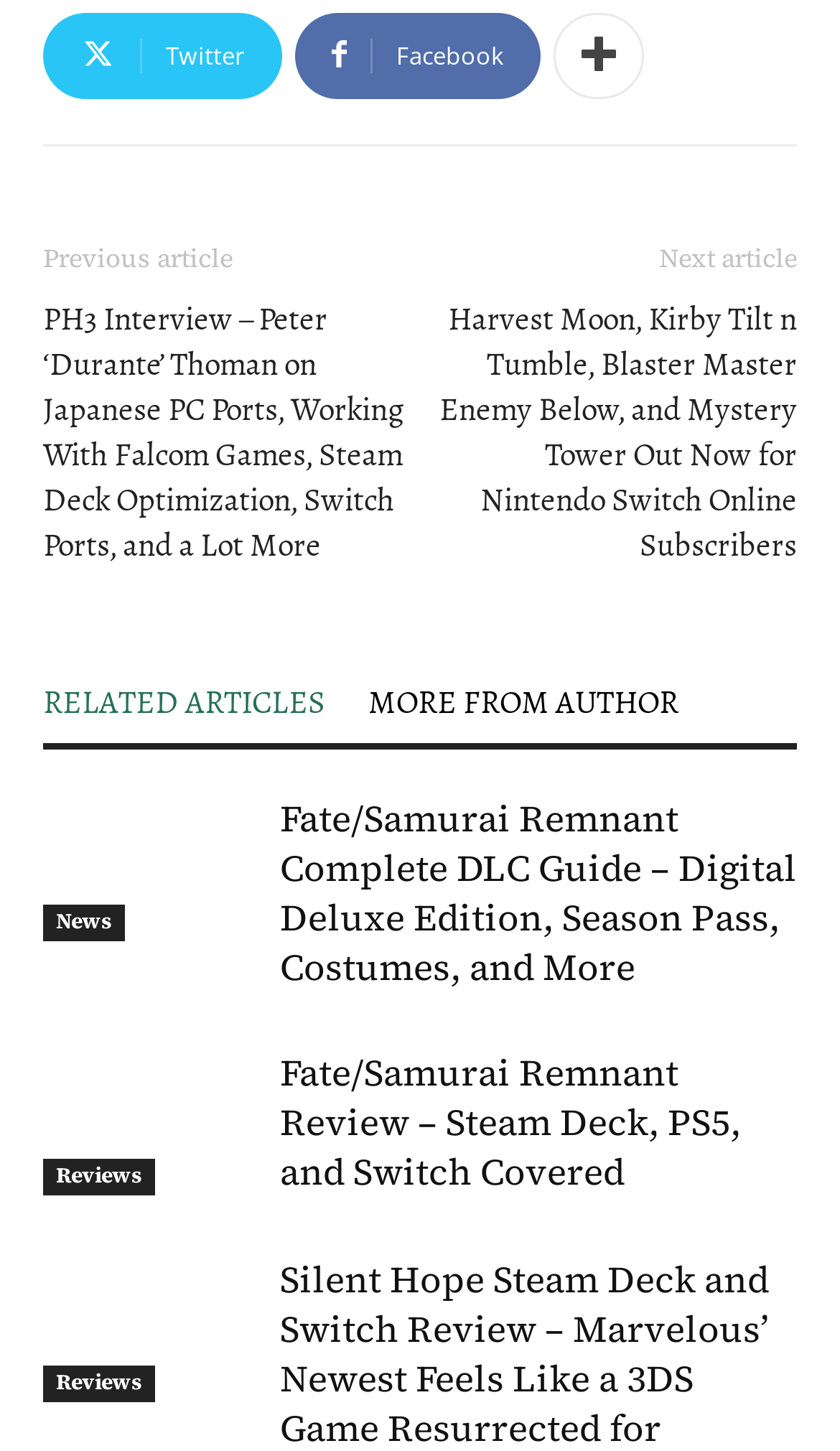Highlight the bounding box coordinates of the region I should click on to meet the following instruction: "Read the article about Silent Hope Steam Deck and Switch Review".

[0.051, 0.865, 0.308, 0.967]